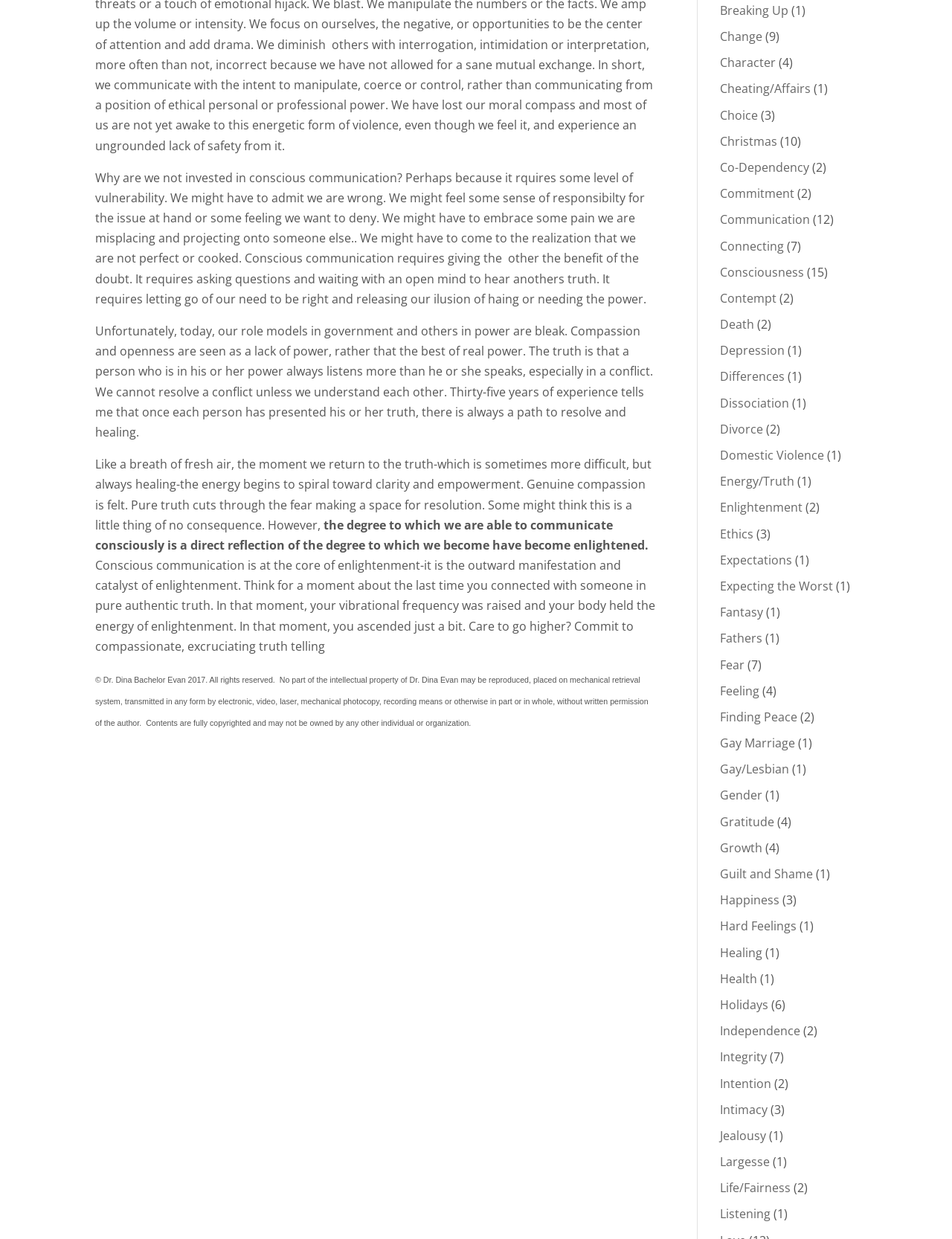Given the following UI element description: "Expecting the Worst", find the bounding box coordinates in the webpage screenshot.

[0.756, 0.466, 0.875, 0.48]